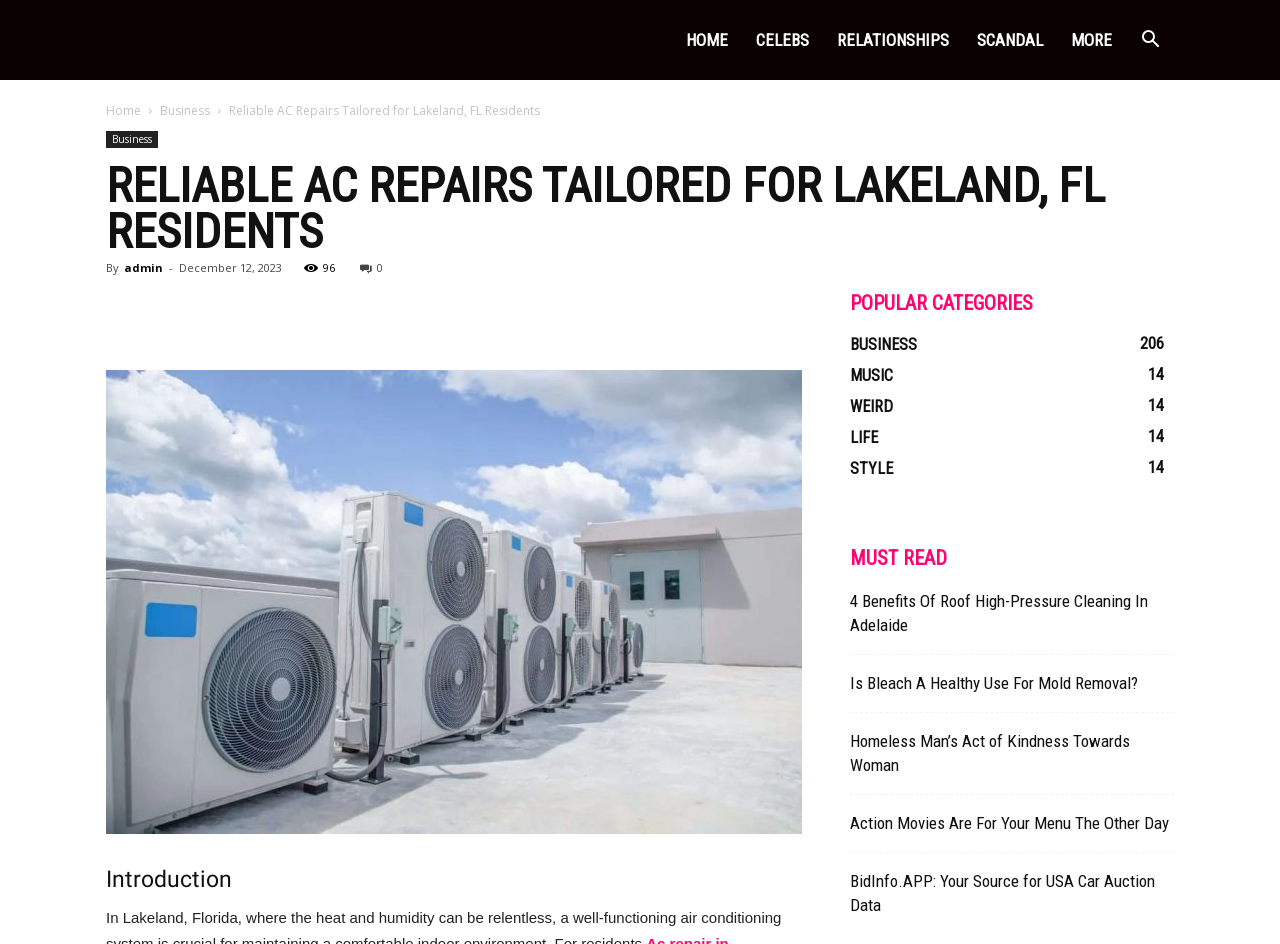How many categories are listed under 'POPULAR CATEGORIES'?
Refer to the screenshot and answer in one word or phrase.

5